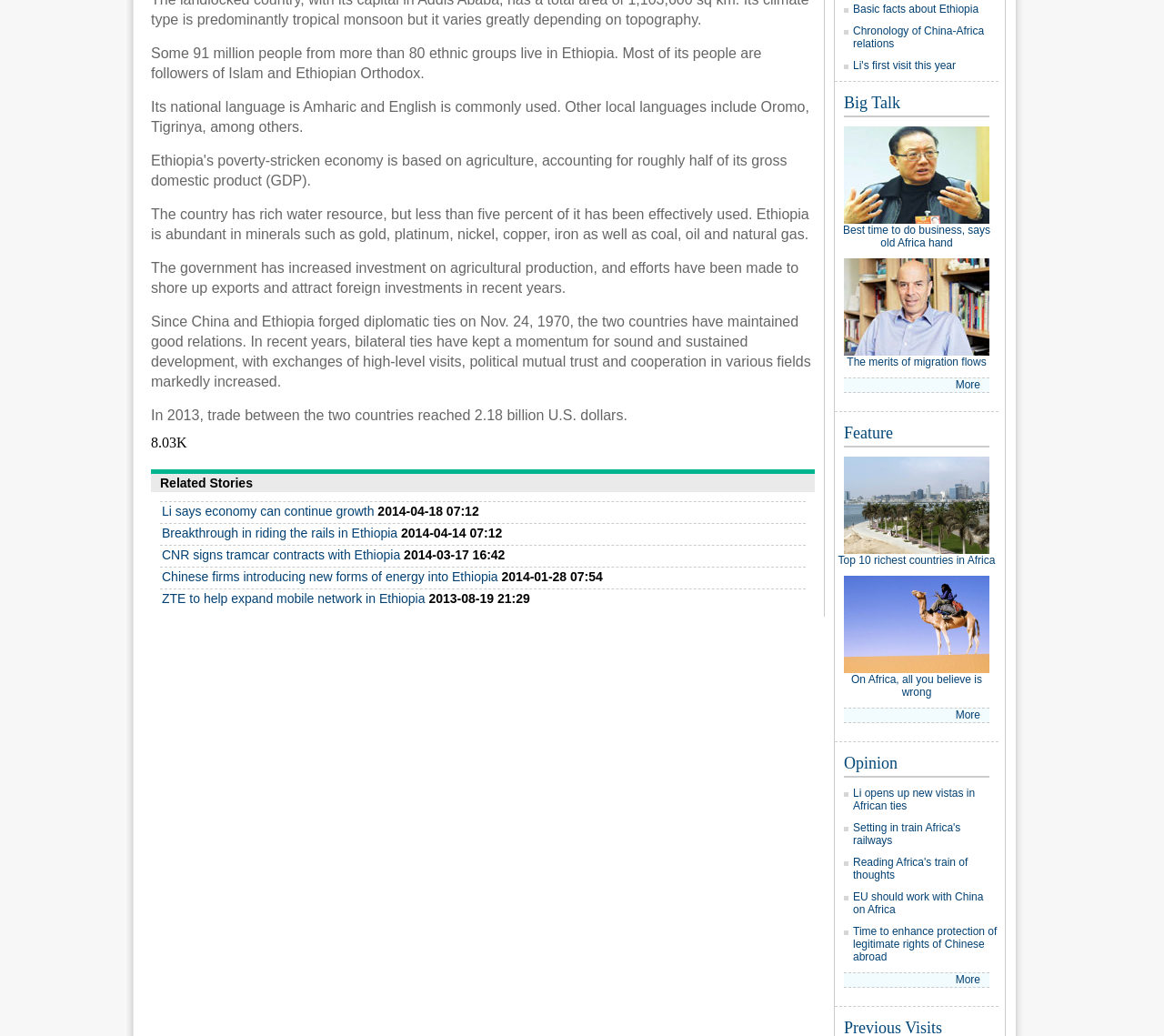Locate the bounding box of the user interface element based on this description: "aria-label="Subject" name="subject" placeholder="Subject"".

None